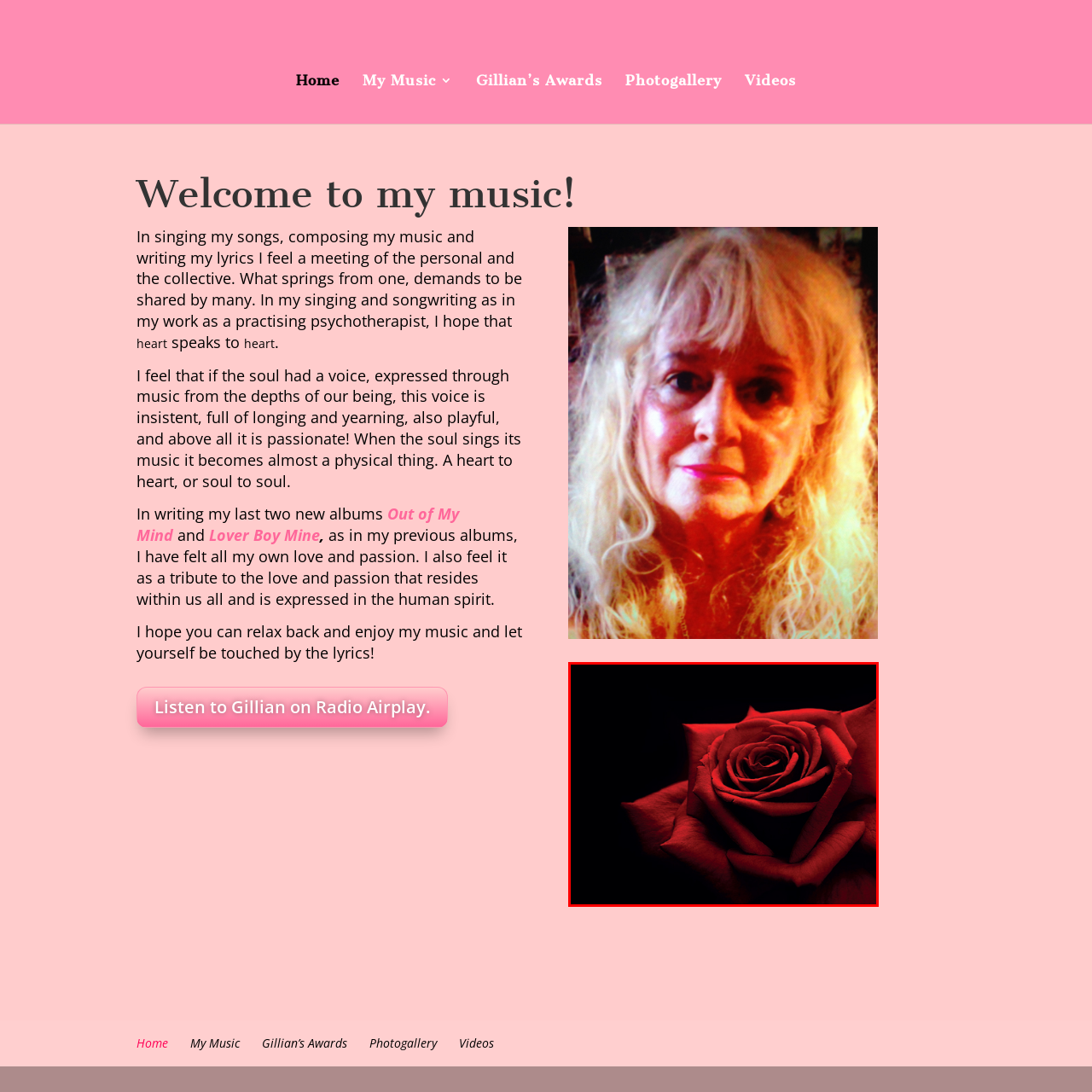Direct your attention to the section marked by the red bounding box and construct a detailed answer to the following question based on the image: What emotion is evoked by the image?

The caption states that the rose 'evokes emotions often associated with love and romance', suggesting that the image is meant to evoke feelings of love and romance in the viewer.